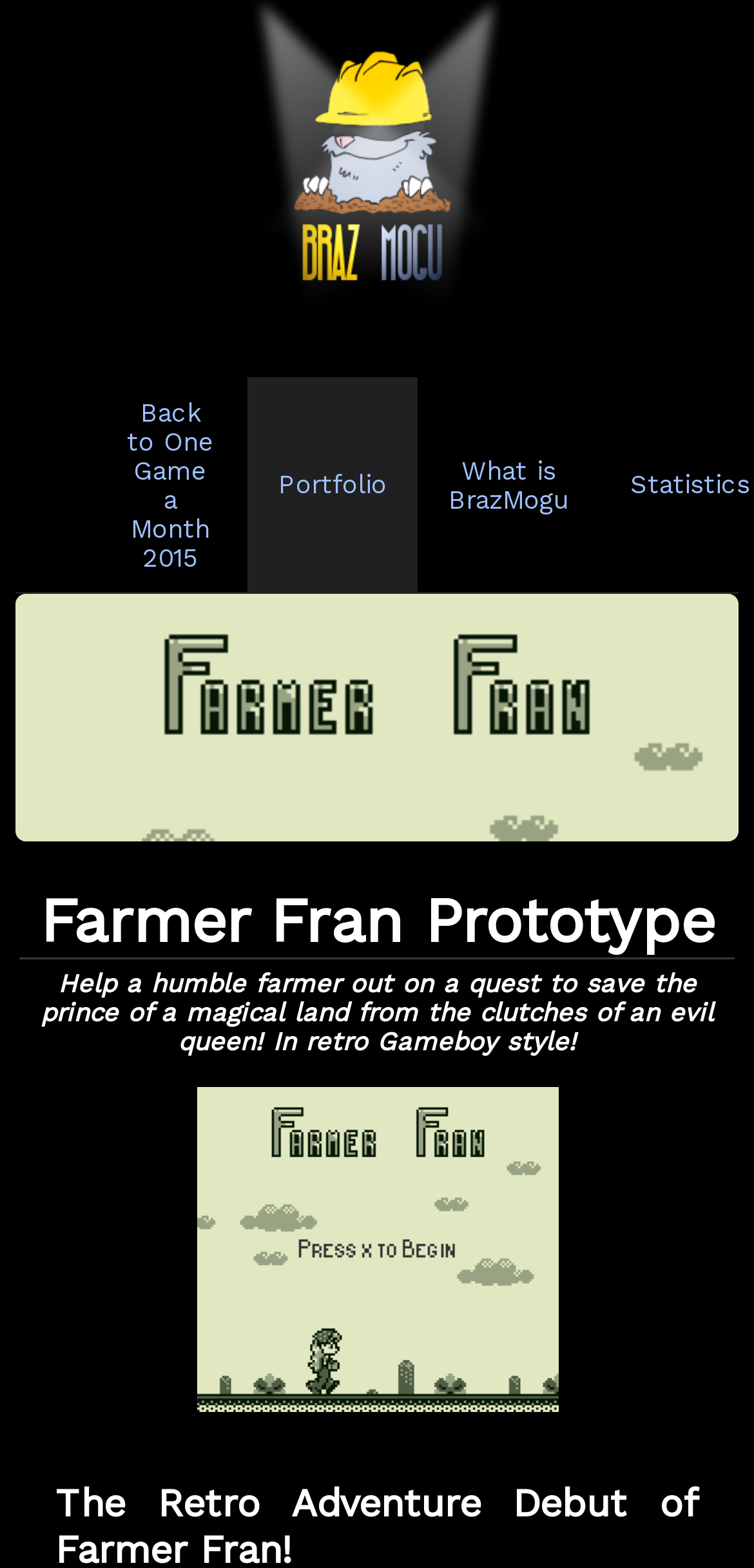Based on the image, please respond to the question with as much detail as possible:
How many sections are on the webpage?

The webpage can be divided into two main sections: the top navigation bar with links, and the main content area with the game image, headings, and text, which are separated by their bounding box coordinates and layout.